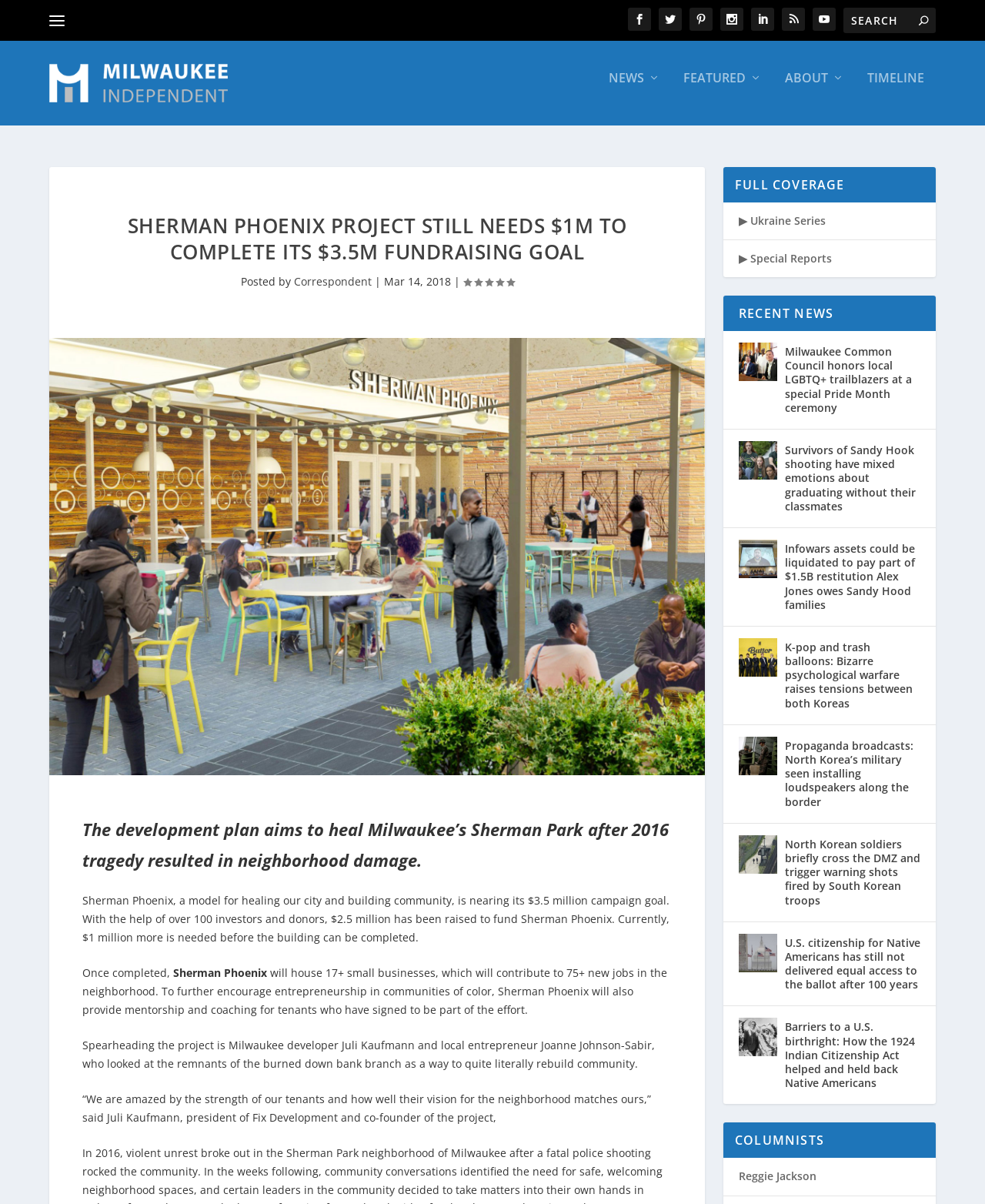For the given element description Ui, determine the bounding box coordinates of the UI element. The coordinates should follow the format (top-left x, top-left y, bottom-right x, bottom-right y) and be within the range of 0 to 1.

None